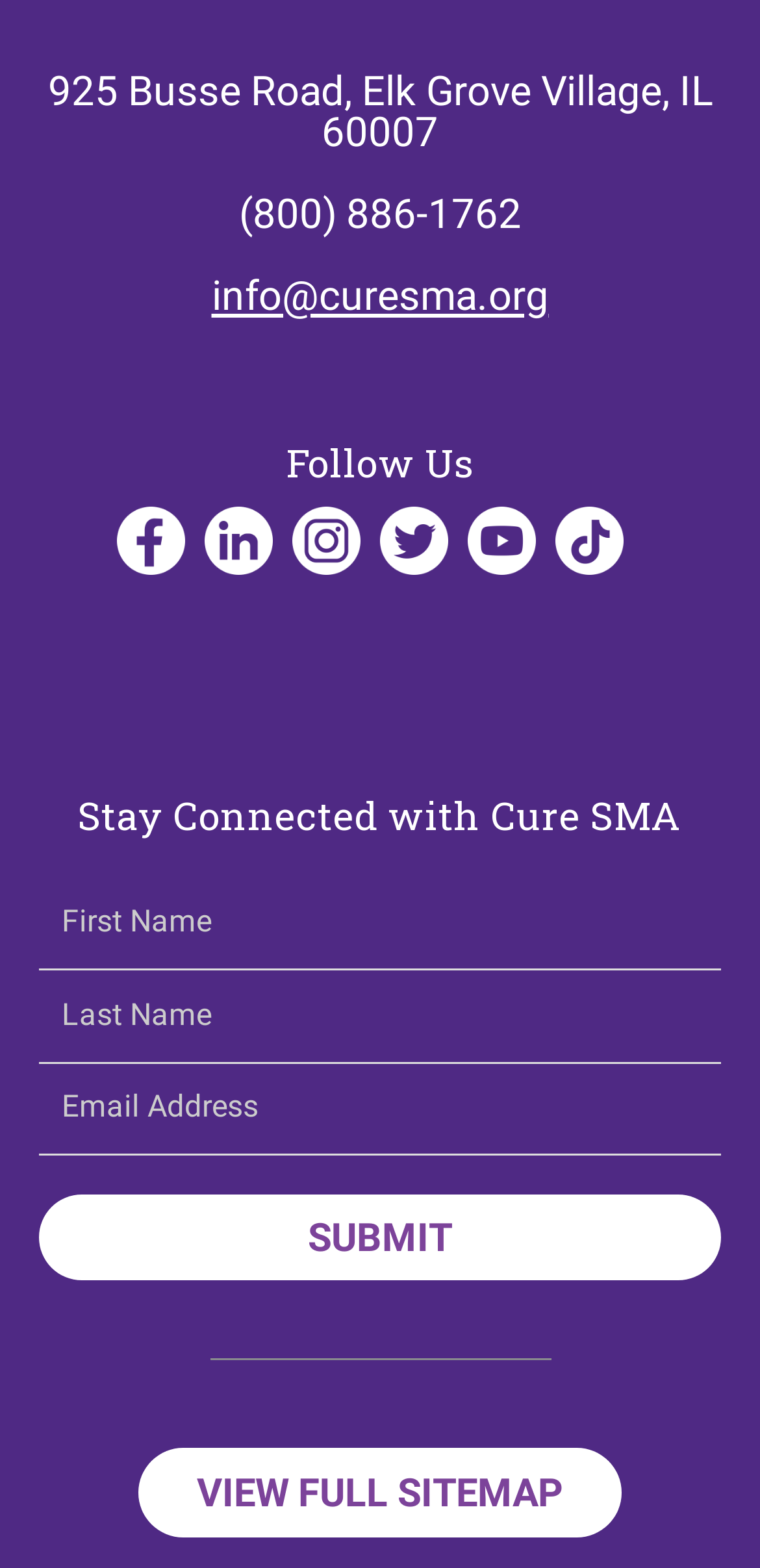How many social media platforms are linked on the page?
Refer to the image and answer the question using a single word or phrase.

6